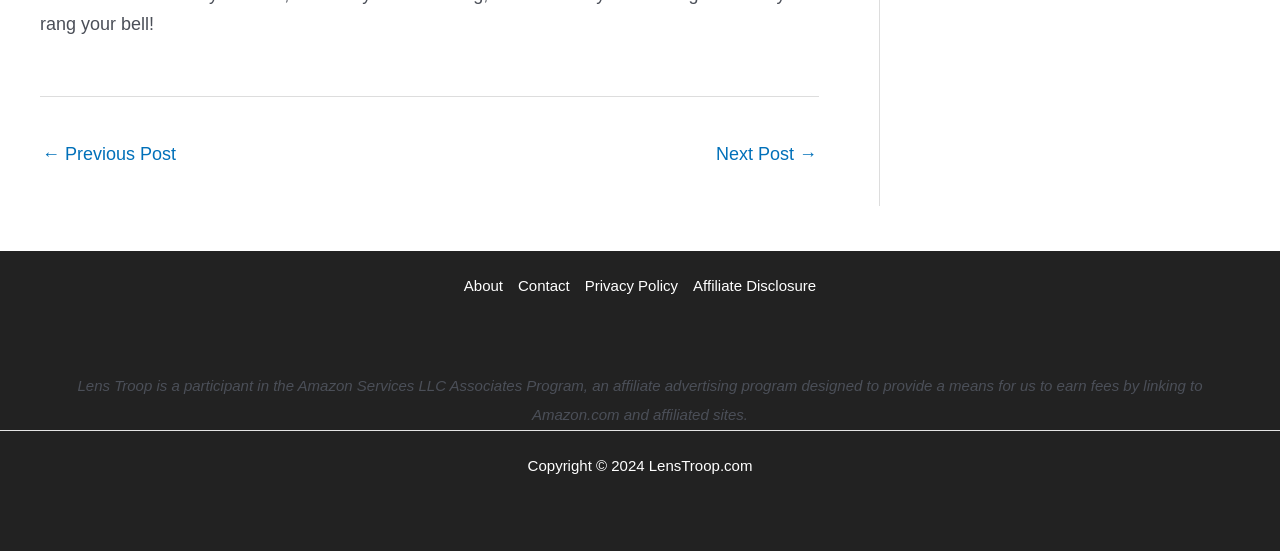Bounding box coordinates are specified in the format (top-left x, top-left y, bottom-right x, bottom-right y). All values are floating point numbers bounded between 0 and 1. Please provide the bounding box coordinate of the region this sentence describes: Privacy Policy

[0.451, 0.491, 0.536, 0.545]